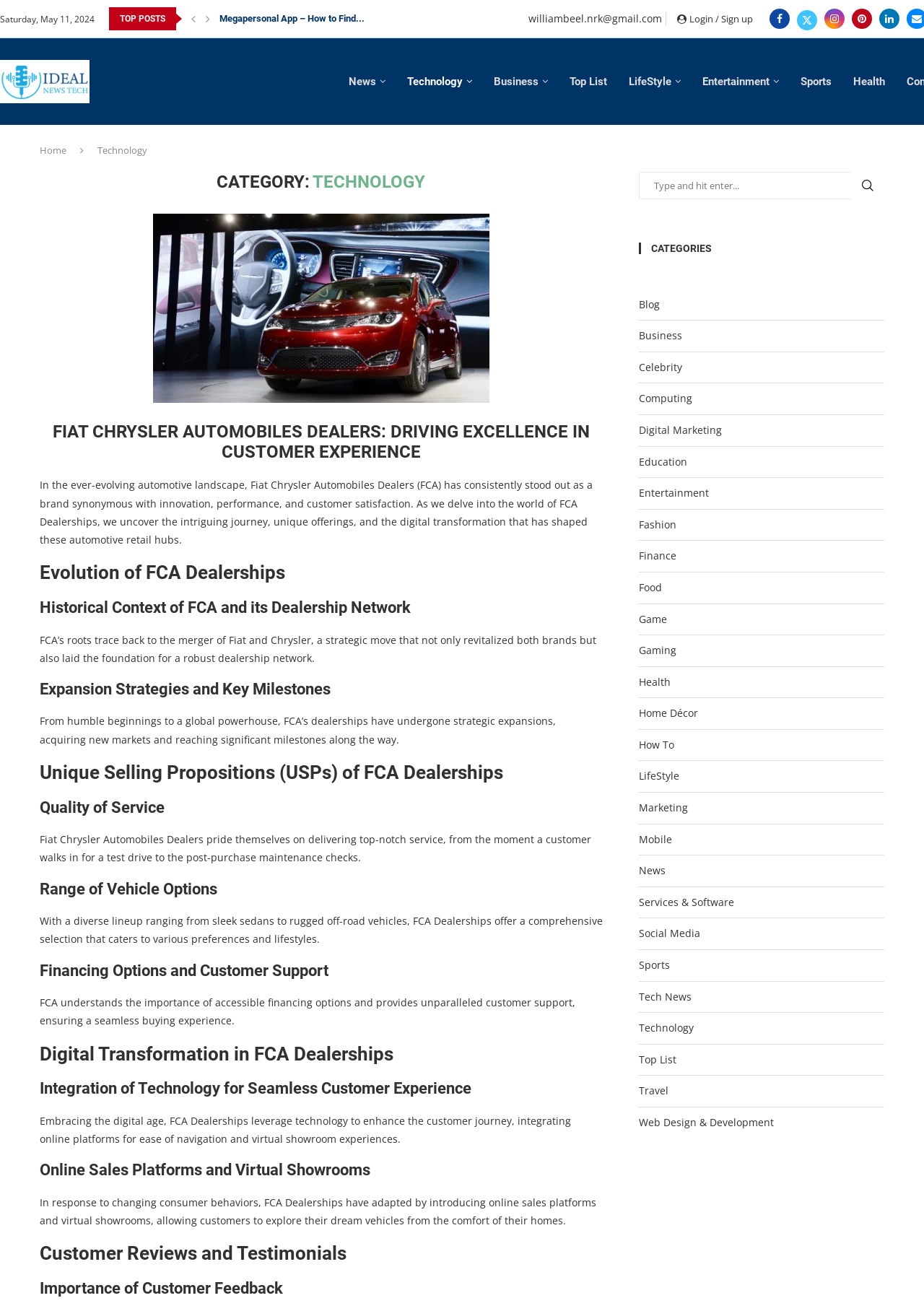How many headings are there in the article? Look at the image and give a one-word or short phrase answer.

9